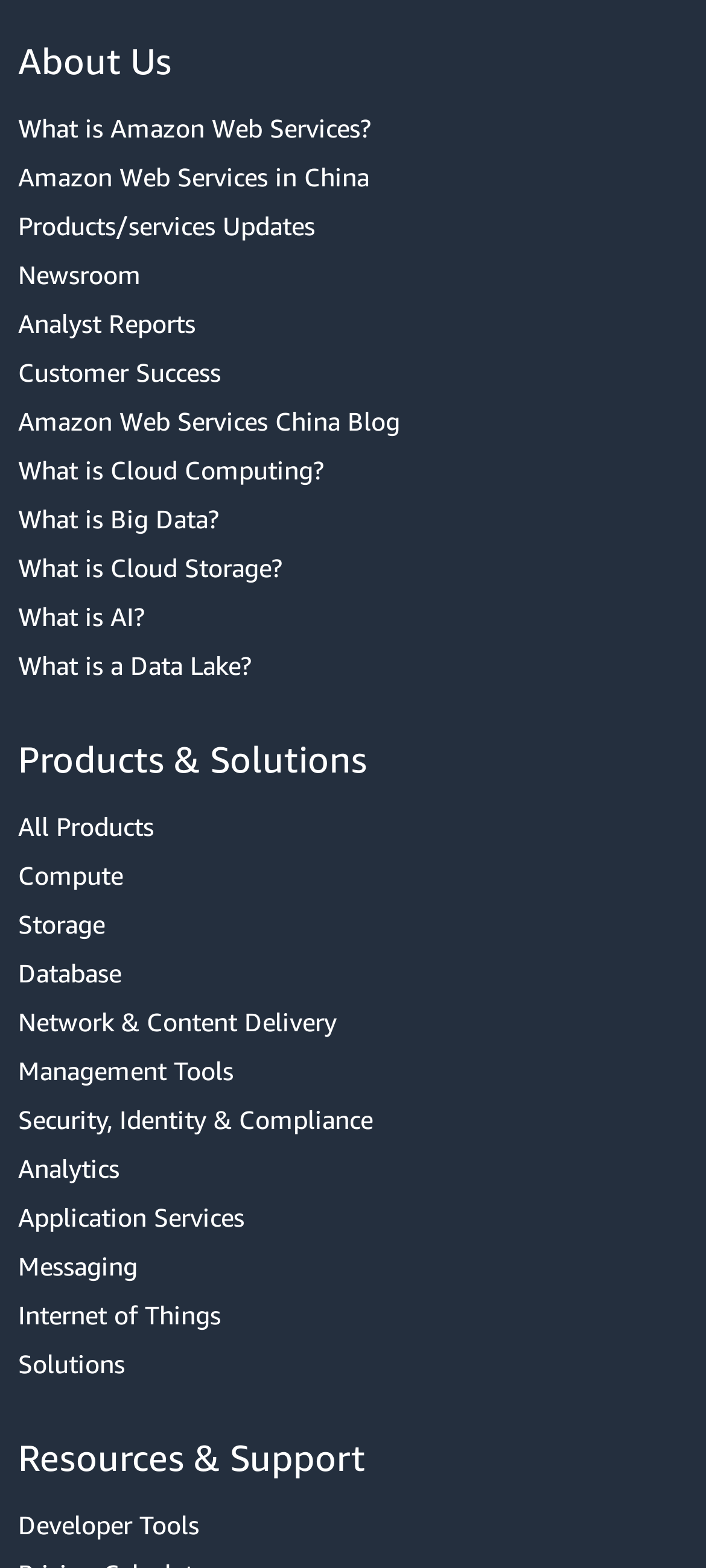Identify the bounding box coordinates of the part that should be clicked to carry out this instruction: "Discover what is big data".

[0.026, 0.318, 0.974, 0.344]